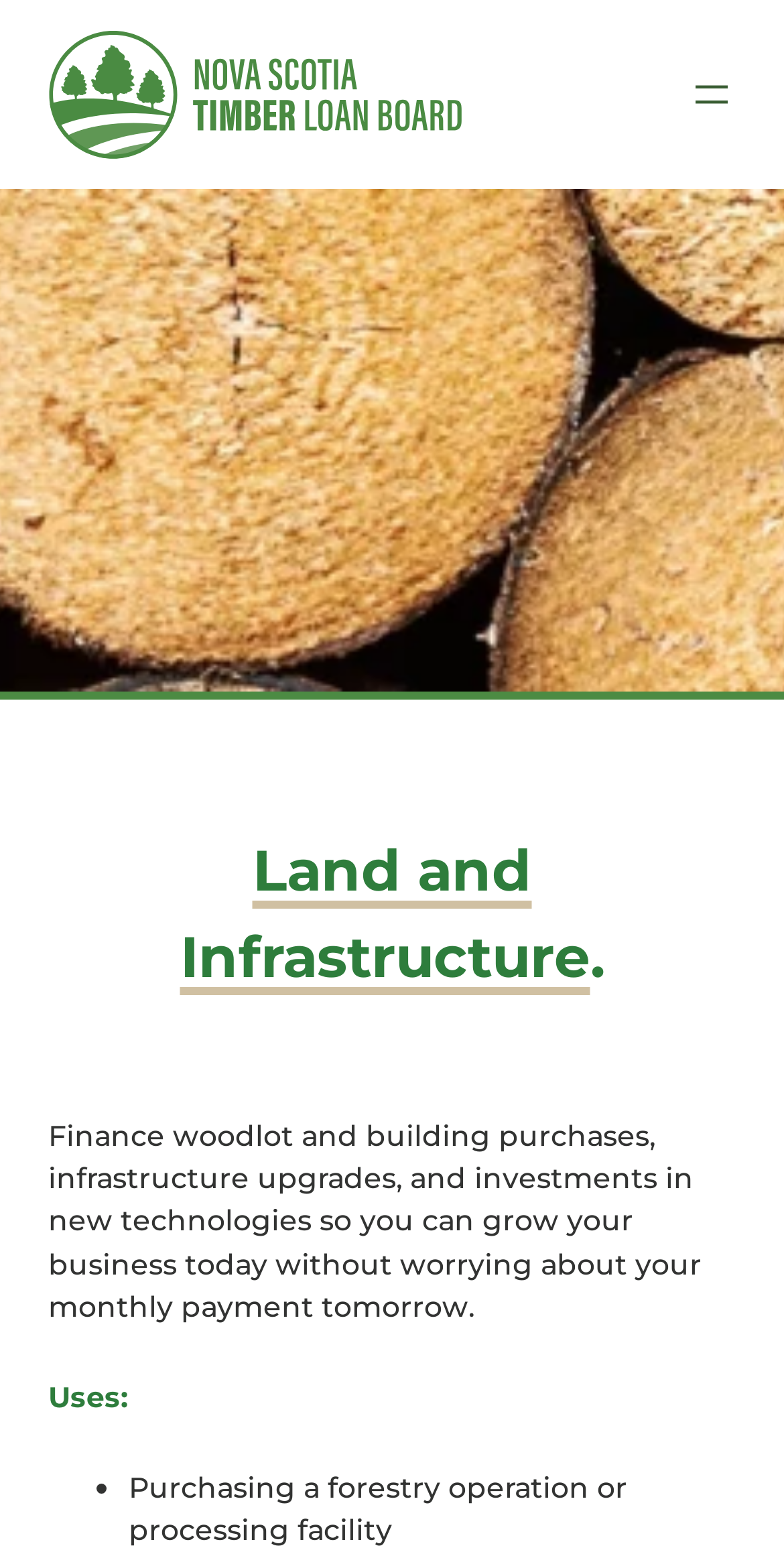Extract the main title from the webpage.

Land and Infrastructure.